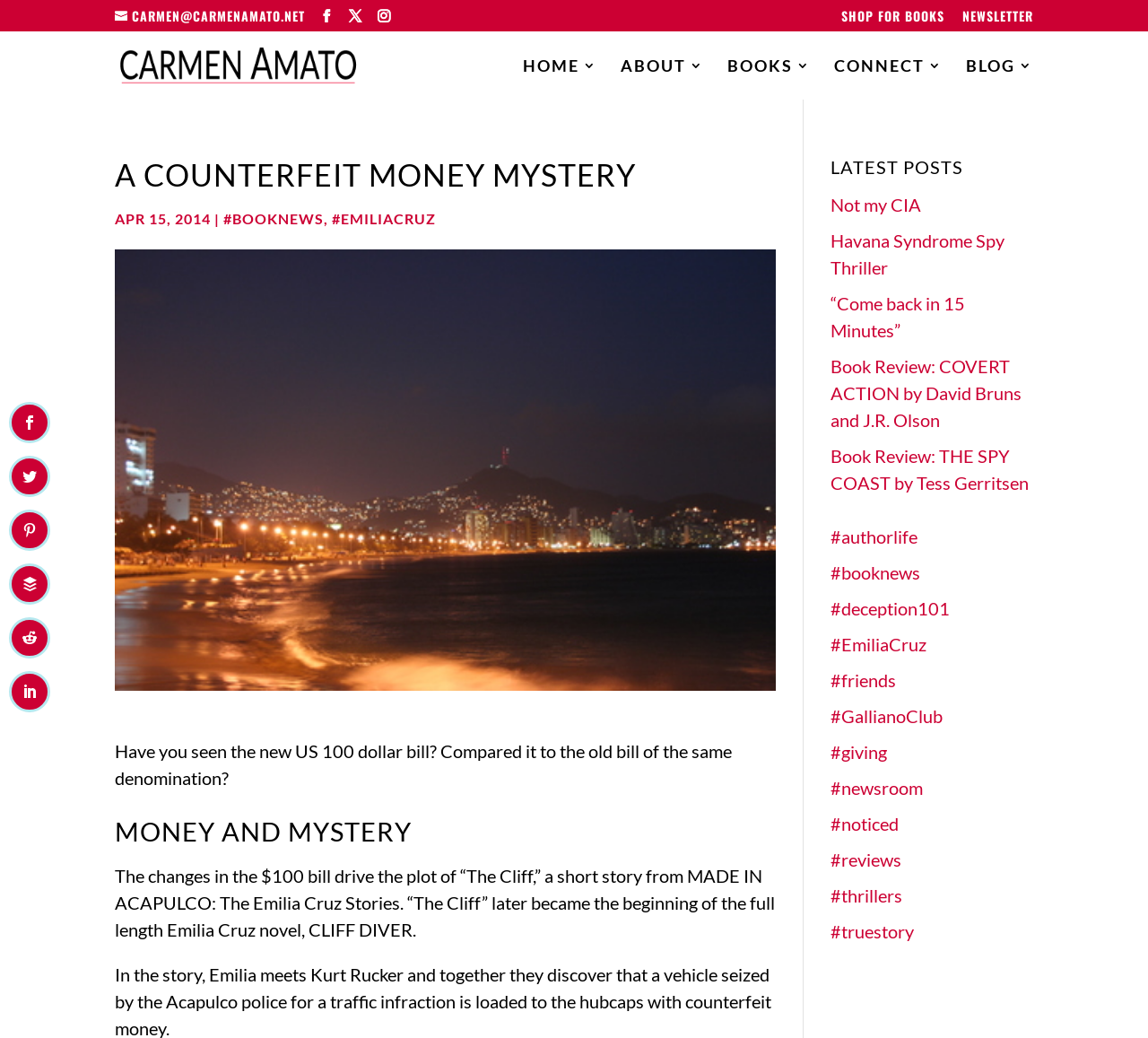Locate and extract the headline of this webpage.

A COUNTERFEIT MONEY MYSTERY